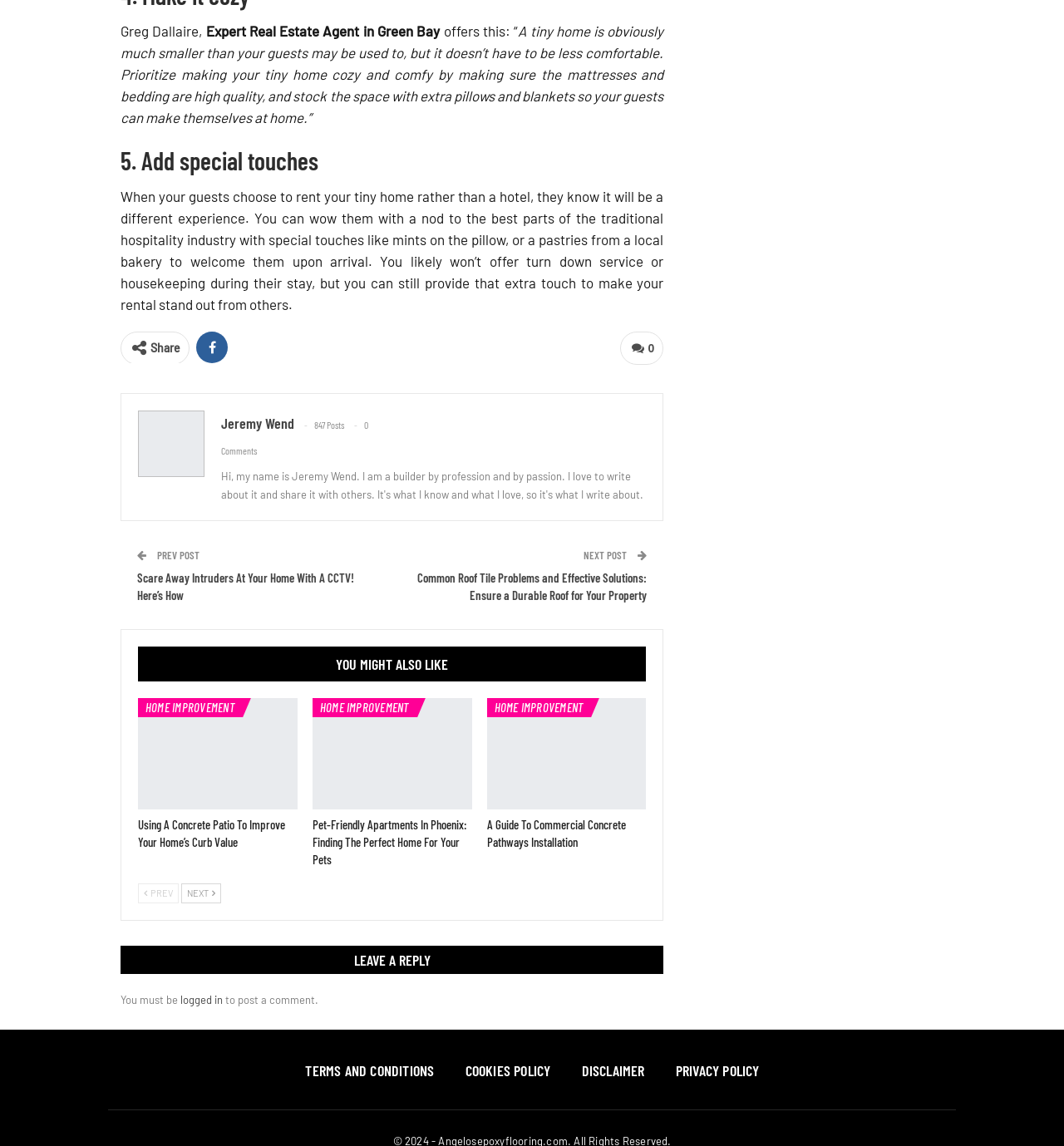Please provide a detailed answer to the question below based on the screenshot: 
What is the topic of the current post?

The question can be answered by analyzing the static text elements in the middle of the webpage. The text 'A tiny home is obviously much smaller than your guests may be used to, but it doesn’t have to be less comfortable...' suggests that the topic of the current post is related to tiny homes.